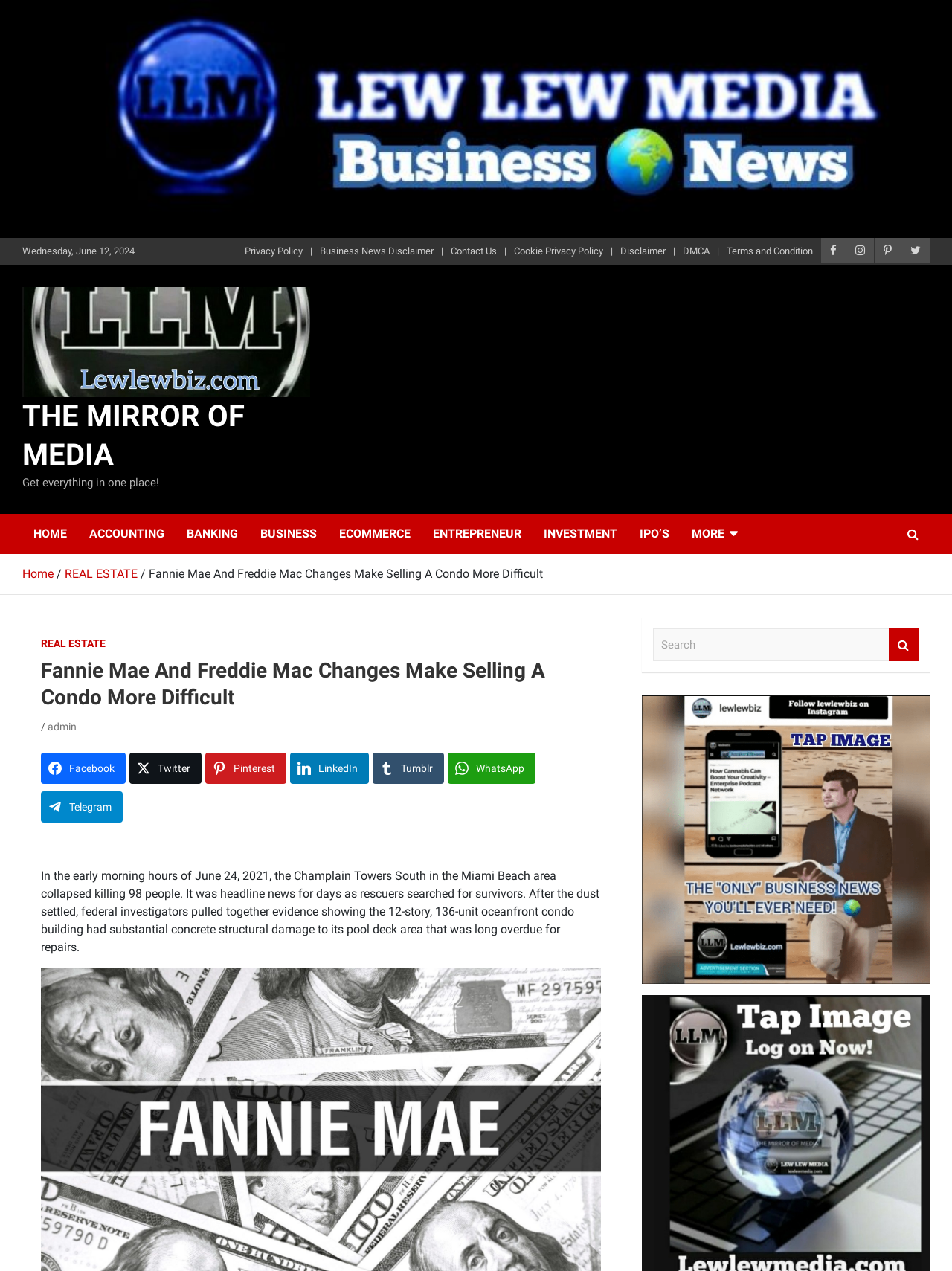Refer to the screenshot and answer the following question in detail:
What is the date displayed at the top of the webpage?

I found the date by looking at the top of the webpage, where I saw a static text element with the content 'Wednesday, June 12, 2024'.